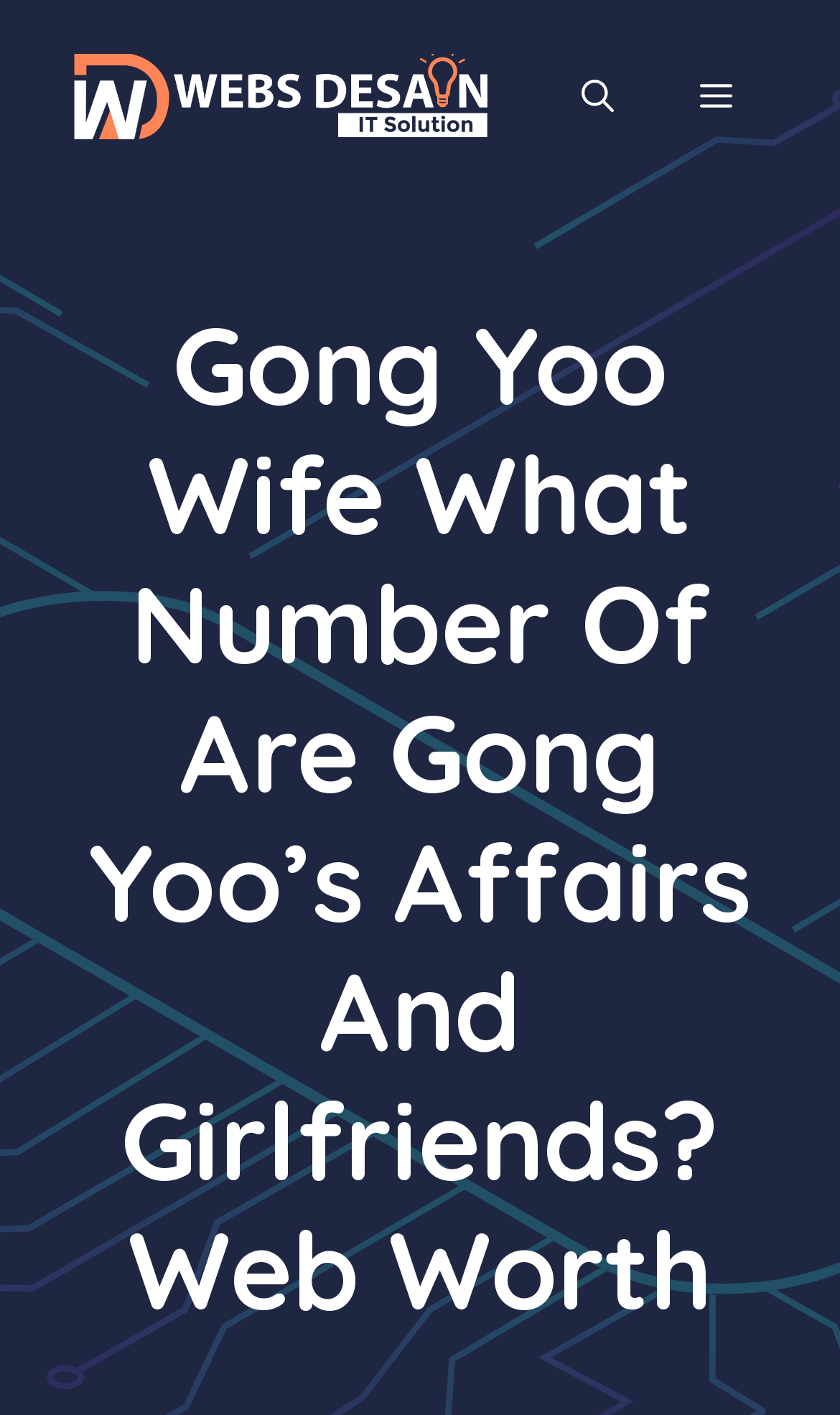Create a detailed narrative of the webpage’s visual and textual elements.

The webpage is about Gong Yoo's personal life, specifically his wife, affairs, and girlfriends, as well as his web worth. At the top of the page, there is a banner that spans the entire width, containing a link to "Jasa Web Desain Jakarta" with an accompanying image. Below the banner, there is a navigation section with a mobile toggle button and a link to open a search bar. 

To the right of the navigation section, there is a button labeled "MENU" that controls the primary menu. 

The main content of the page is headed by a title that reads "Gong Yoo Wife What Number Of Are Gong Yoo’s Affairs And Girlfriends? Web Worth", which takes up most of the page's width.